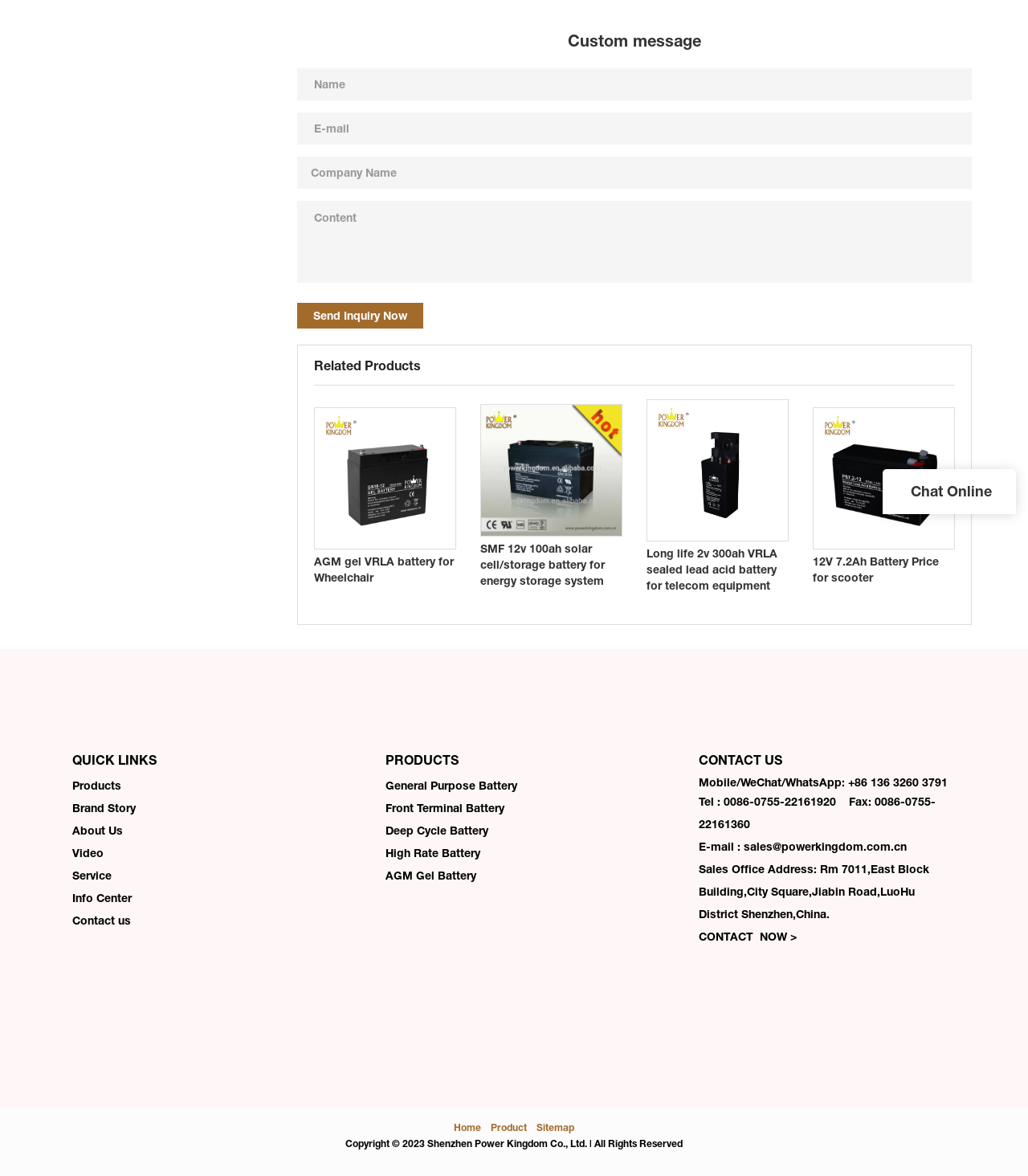Provide the bounding box coordinates of the HTML element described as: "Read More...". The bounding box coordinates should be four float numbers between 0 and 1, i.e., [left, top, right, bottom].

None